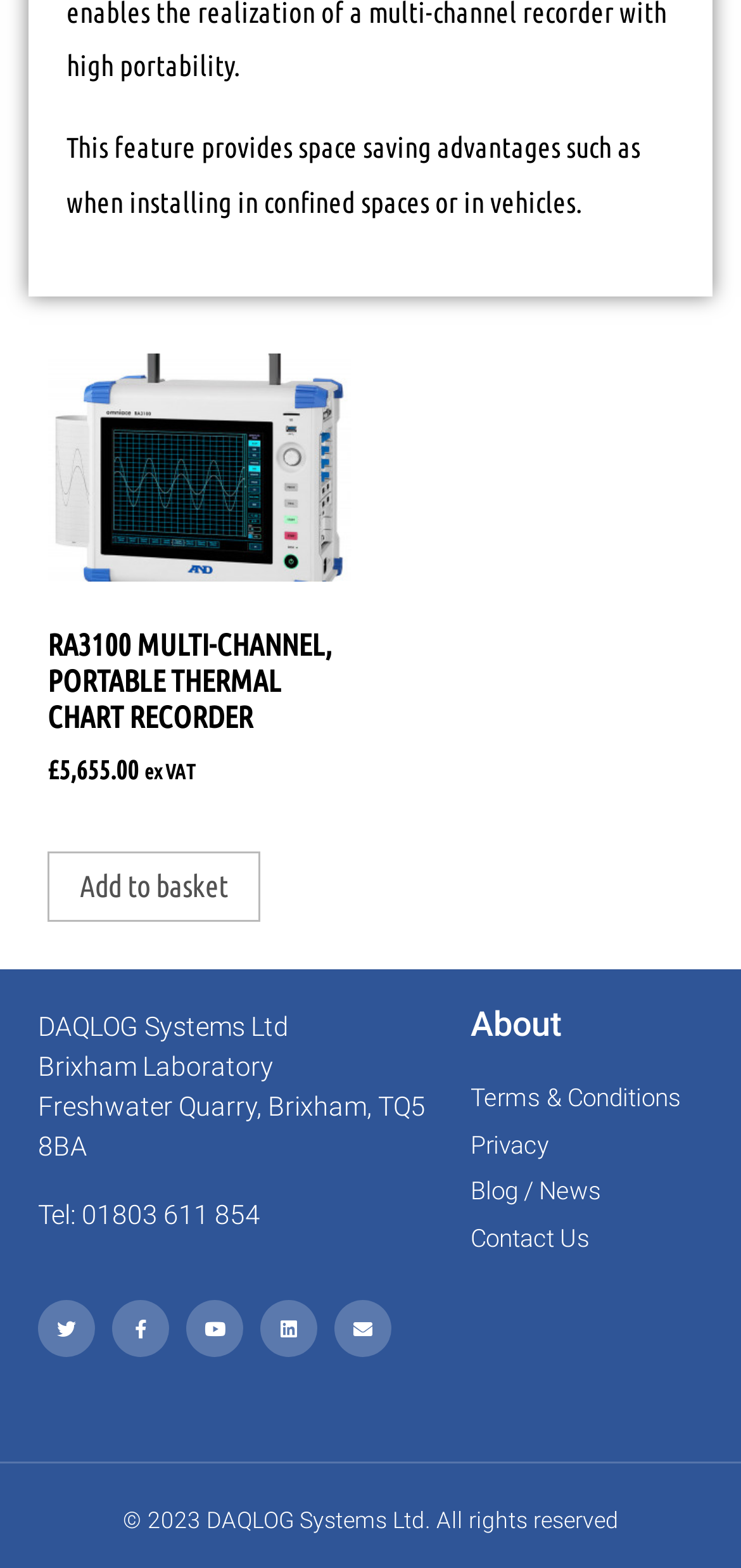Specify the bounding box coordinates of the area to click in order to execute this command: 'Contact Us'. The coordinates should consist of four float numbers ranging from 0 to 1, and should be formatted as [left, top, right, bottom].

[0.635, 0.778, 0.931, 0.802]